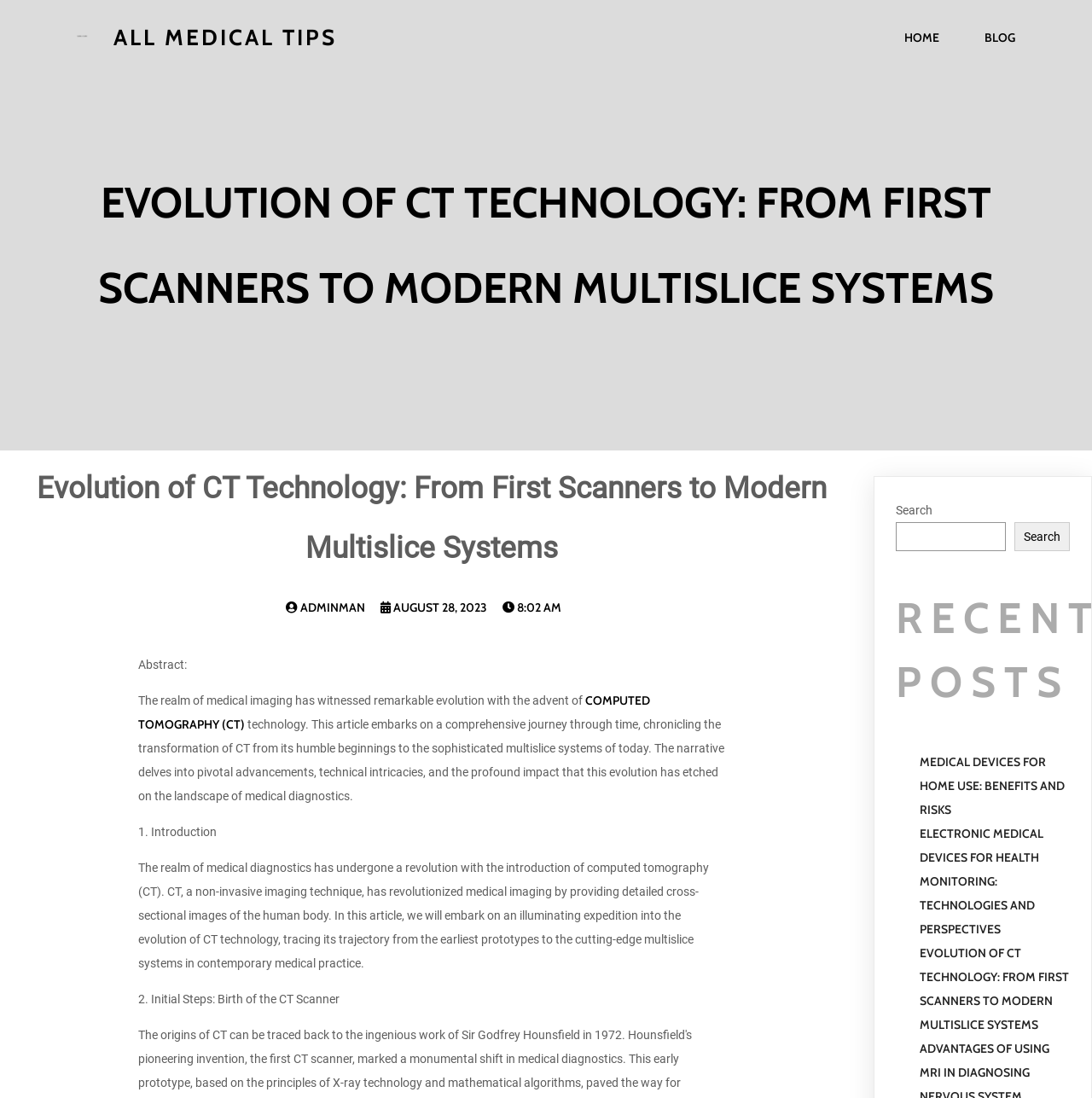Give a short answer using one word or phrase for the question:
How many links are there in the navigation menu?

2